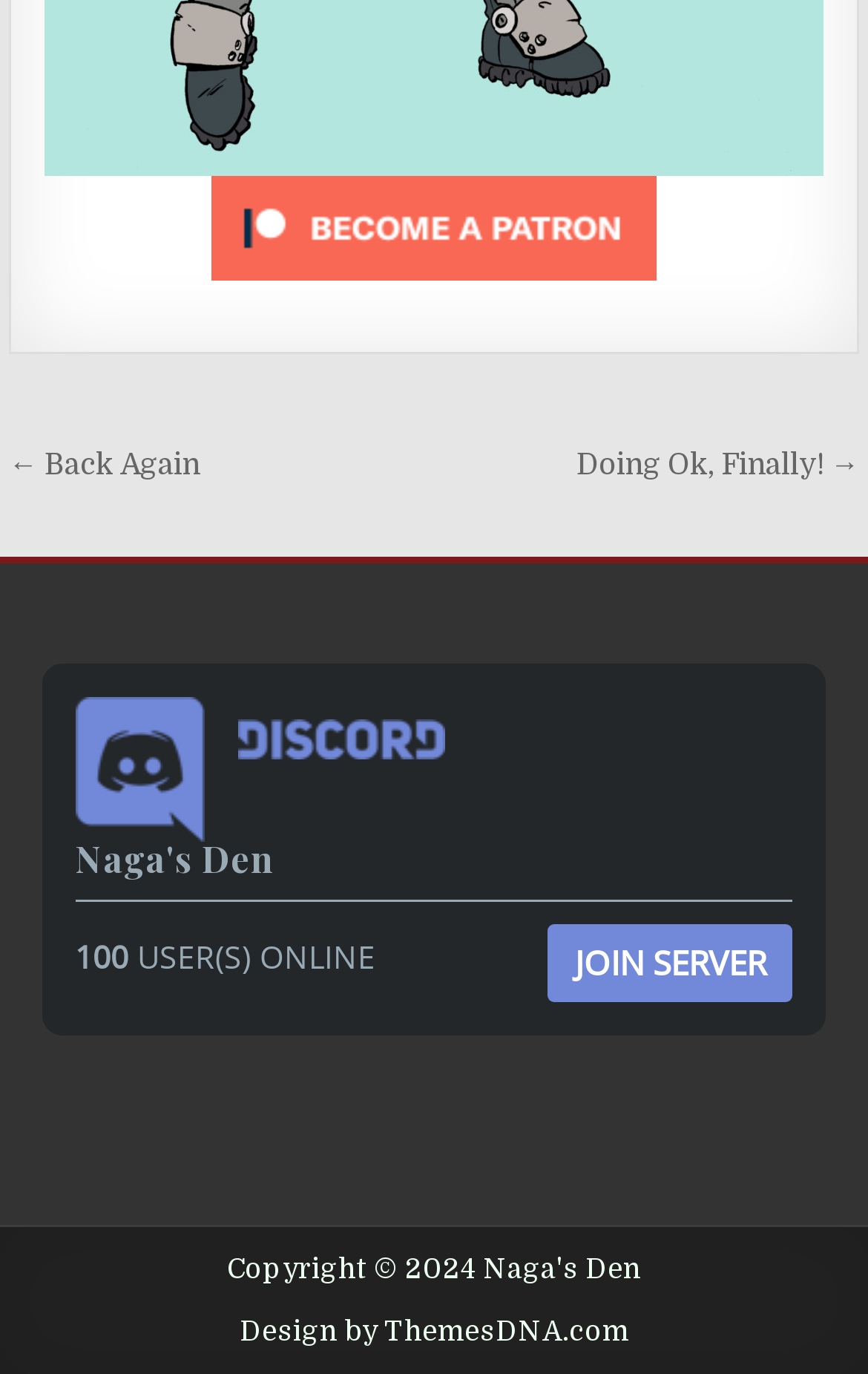Bounding box coordinates are specified in the format (top-left x, top-left y, bottom-right x, bottom-right y). All values are floating point numbers bounded between 0 and 1. Please provide the bounding box coordinate of the region this sentence describes: Join Server

[0.632, 0.672, 0.914, 0.729]